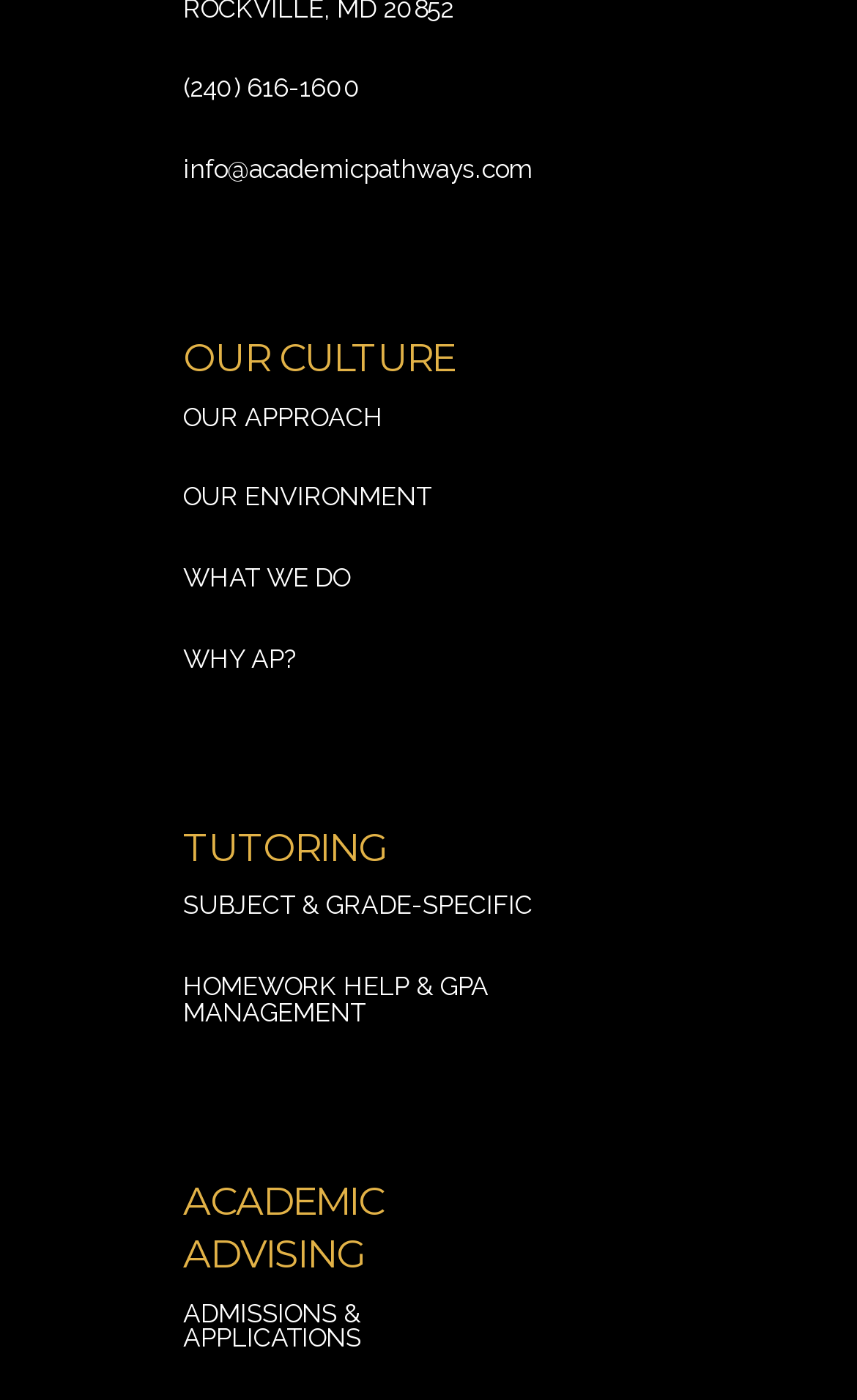Specify the bounding box coordinates of the region I need to click to perform the following instruction: "Discover TUTORING services". The coordinates must be four float numbers in the range of 0 to 1, i.e., [left, top, right, bottom].

[0.214, 0.587, 0.622, 0.625]